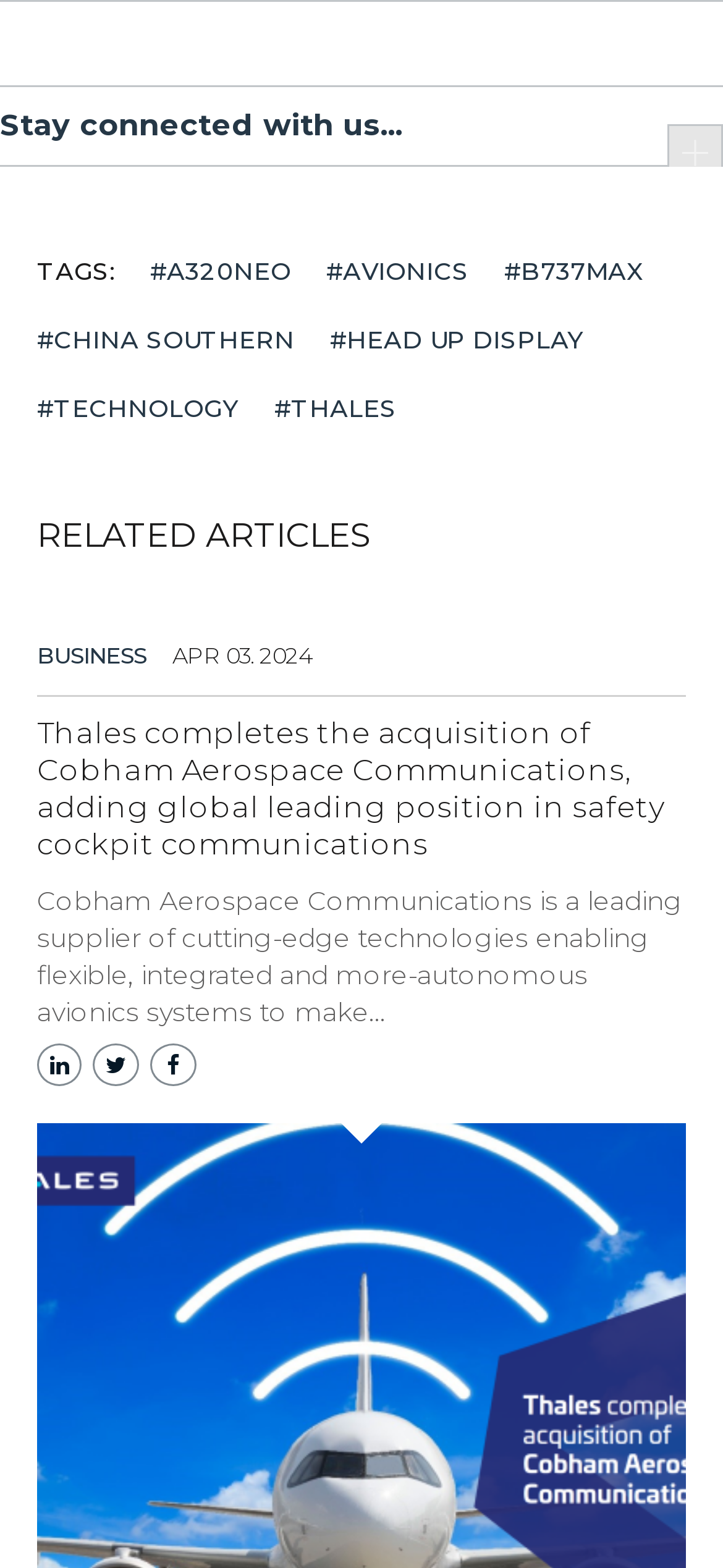How many tags are listed?
Please provide a comprehensive answer based on the details in the screenshot.

I counted the number of links under the 'TAGS:' heading, which are '#A320NEO', '#AVIONICS', '#B737MAX', '#CHINA SOUTHERN', '#HEAD UP DISPLAY', '#TECHNOLOGY', and '#THALES'. There are 7 tags in total.